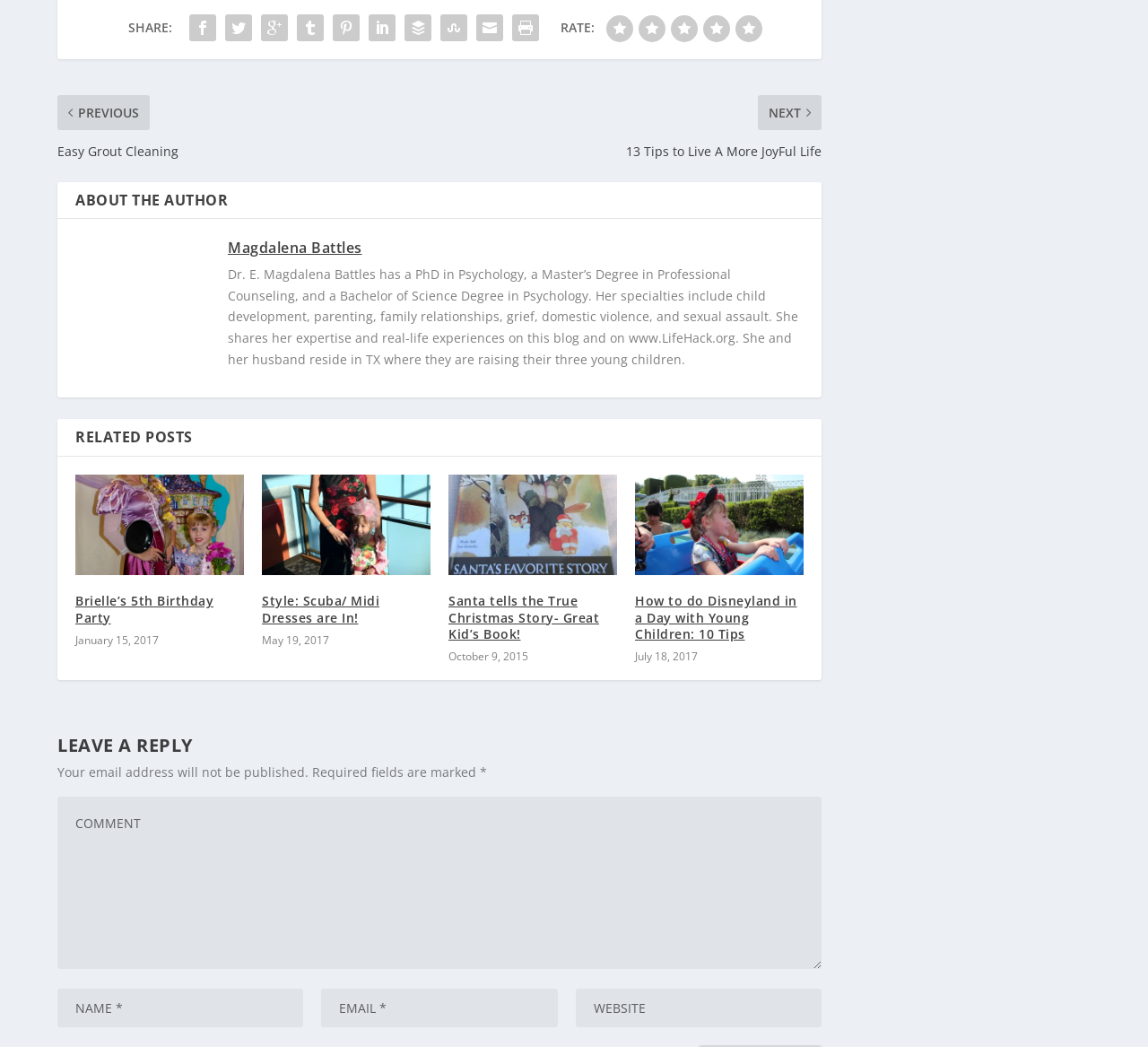Given the description "Brielle’s 5th Birthday Party", provide the bounding box coordinates of the corresponding UI element.

[0.066, 0.565, 0.186, 0.596]